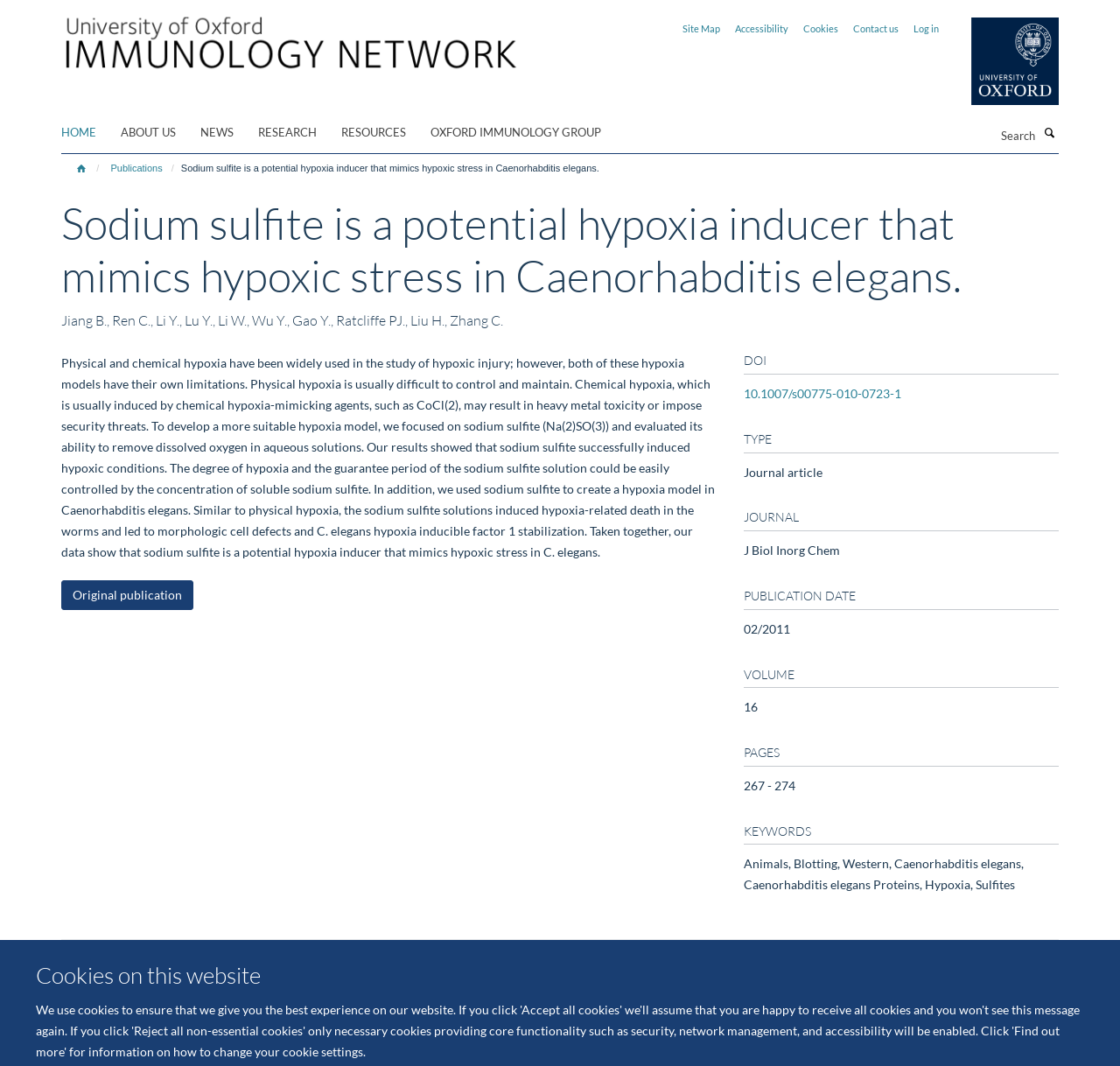Determine the bounding box coordinates of the clickable element to complete this instruction: "Go to Immunology". Provide the coordinates in the format of four float numbers between 0 and 1, [left, top, right, bottom].

[0.055, 0.036, 0.488, 0.05]